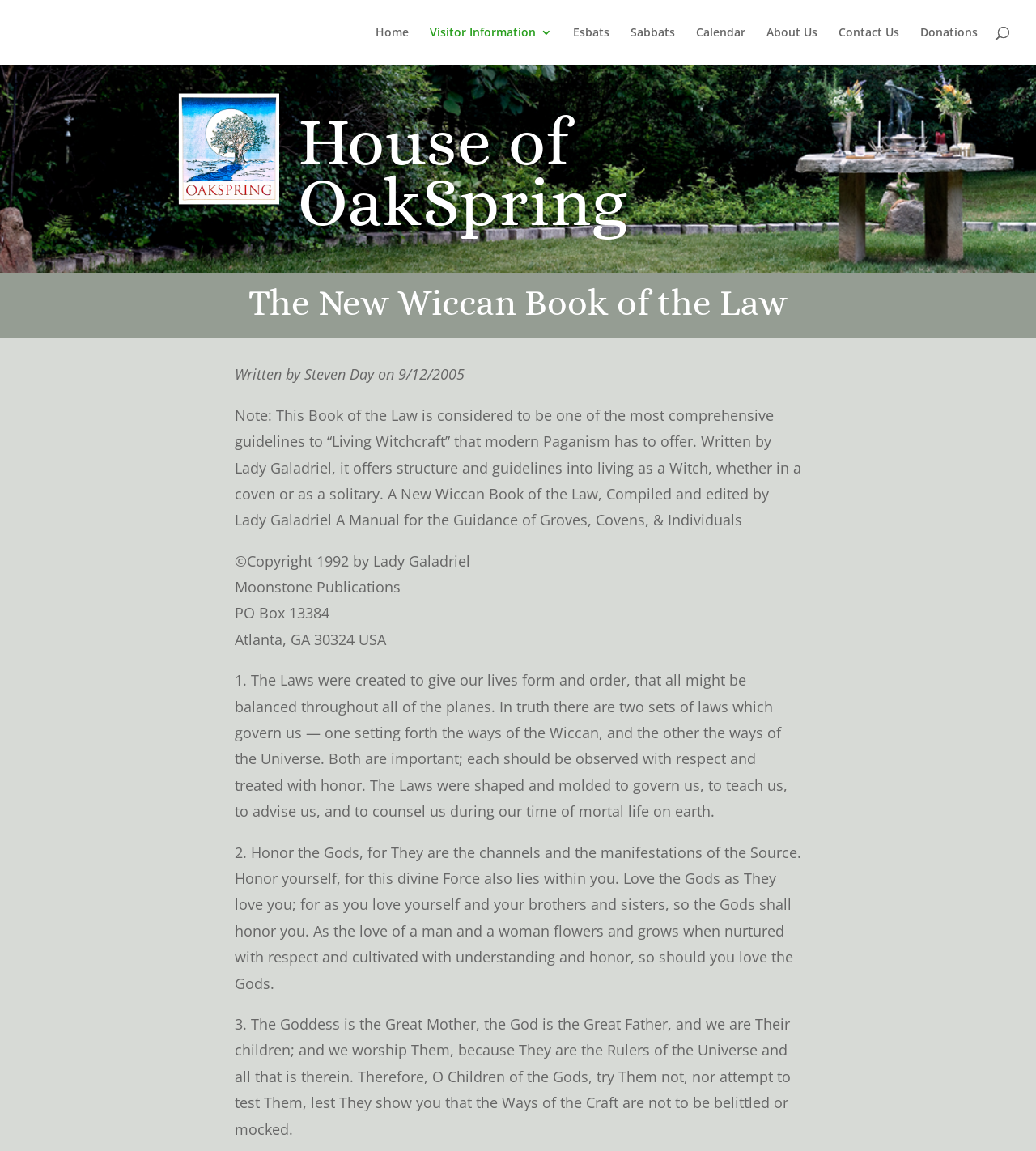Offer a thorough description of the webpage.

The webpage is about "The New Wiccan Book of the Law" by House of Oakspring. At the top, there is a navigation menu with 7 links: "Home", "Visitor Information 3", "Esbats", "Sabbats", "Calendar", "About Us", and "Contact Us", followed by a "Donations" link. 

Below the navigation menu, there is an image on the left side, and a heading "House of OakSpring" on the right side. Underneath the heading, there is a larger heading "The New Wiccan Book of the Law". 

The main content of the webpage starts with a brief description of the book, stating that it is a comprehensive guide to "Living Witchcraft" written by Lady Galadriel. The book is a manual for the guidance of groves, covens, and individuals. 

Below the description, there is a copyright notice stating that the book is copyrighted by Lady Galadriel in 1992, followed by the publisher's information, Moonstone Publications, and their address. 

The main content of the webpage is a series of paragraphs, each describing a law or principle of Wiccanism. There are 3 laws described, each starting with a number and explaining the importance of honoring the gods, respecting oneself, and not testing the gods.